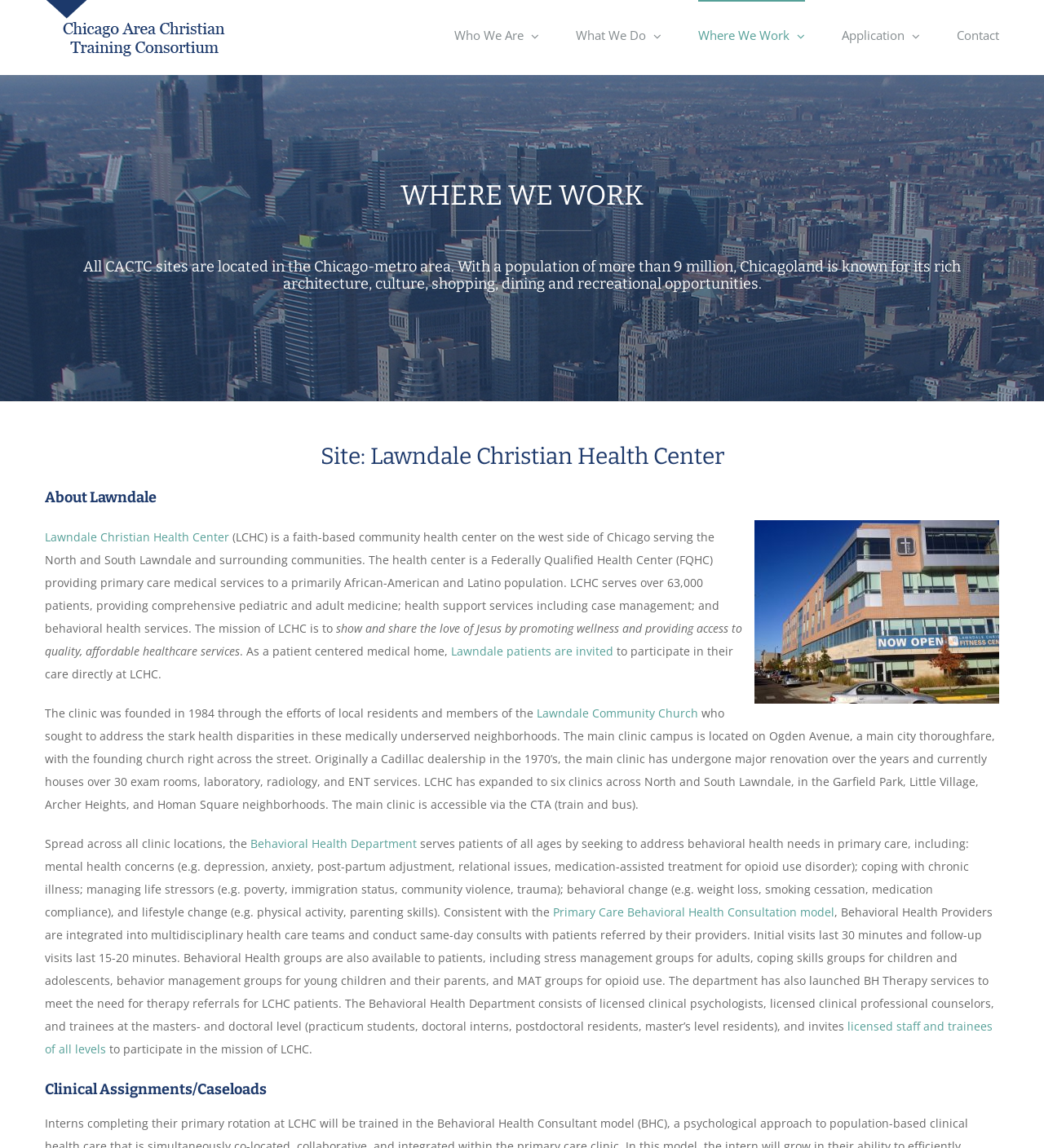Pinpoint the bounding box coordinates of the clickable element to carry out the following instruction: "Check the 'Terms and Conditions'."

None